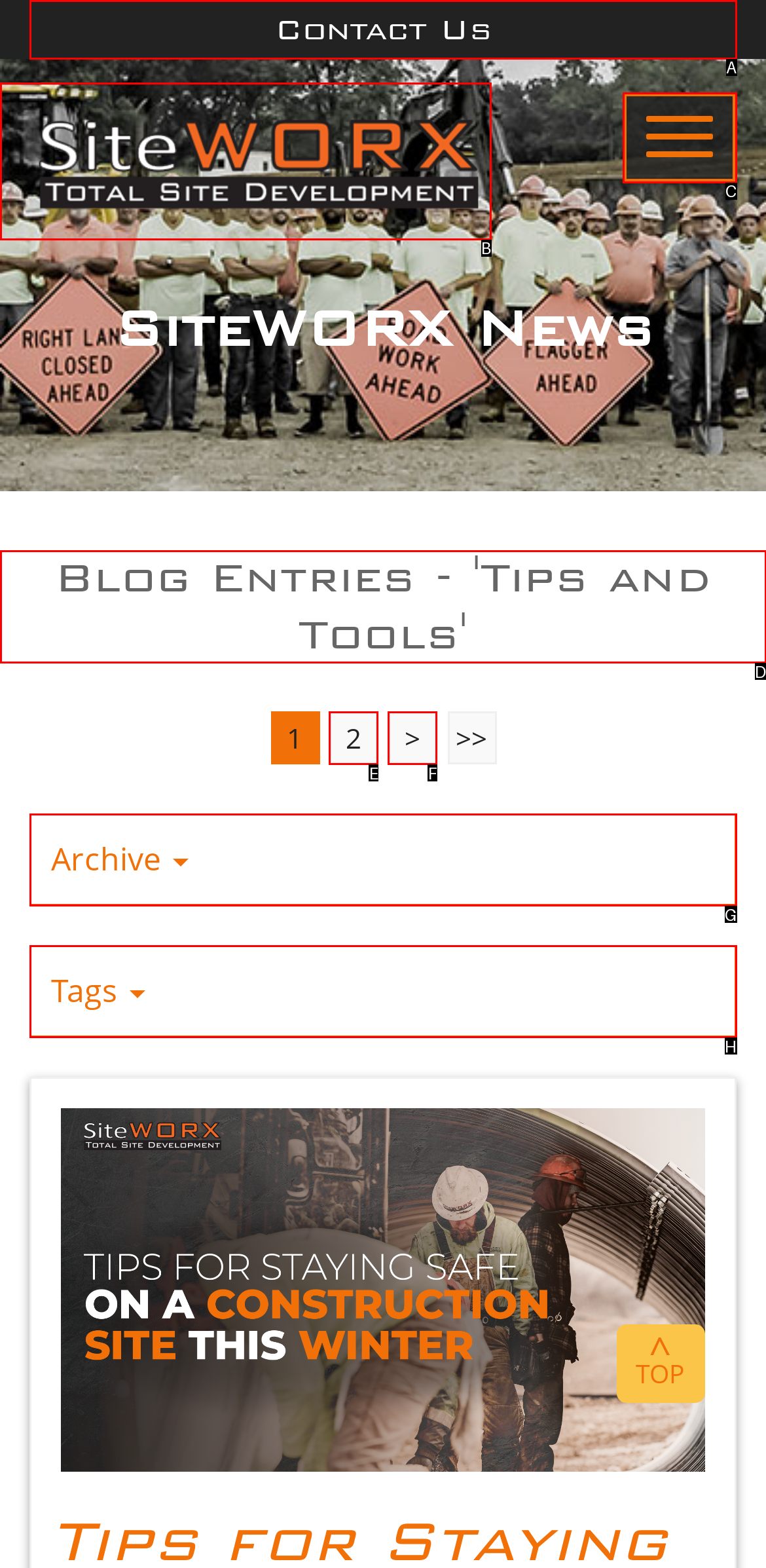Choose the letter of the UI element necessary for this task: Read the 'Tips and Tools' blog entries
Answer with the correct letter.

D